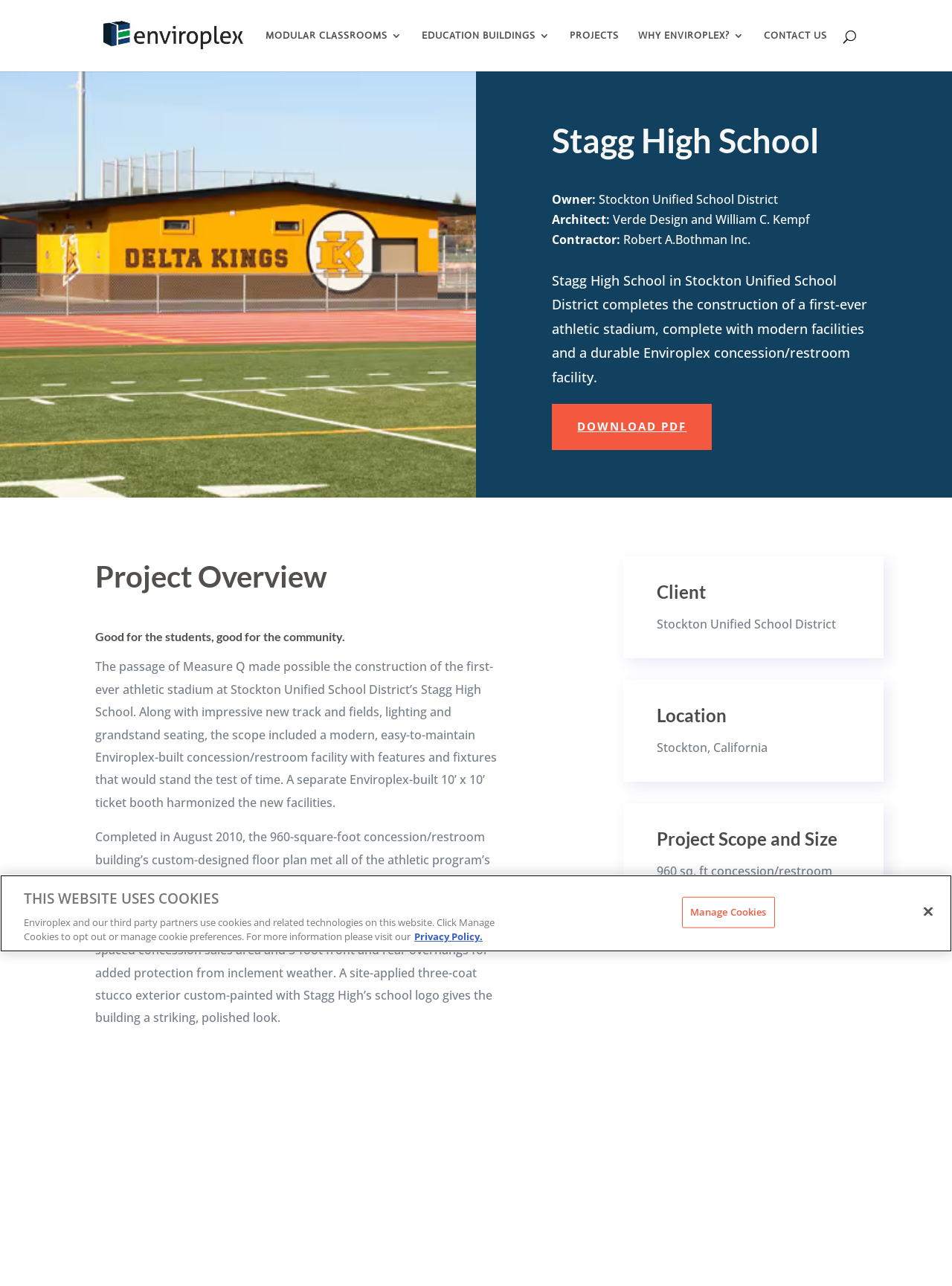Create a detailed summary of all the visual and textual information on the webpage.

The webpage is about Stagg High School's new athletic stadium, which features modern facilities, including a concession and restroom building, and a separate ticket booth, all built by Enviroplex. 

At the top of the page, there is a navigation menu with five links: "MODULAR CLASSROOMS 3", "EDUCATION BUILDINGS 3", "PROJECTS", "WHY ENVIROPLEX?", and "CONTACT US". Below the navigation menu, there is a search bar with a "Search" label. 

The main content of the page is divided into sections. The first section has a heading "Stagg High School" and provides information about the project, including the owner, architect, and contractor. There is also a paragraph of text describing the project, and a link to "View Projects 1" with a "DOWNLOAD PDF" label.

The next section has a heading "Project Overview" and provides more details about the project, including the construction of the athletic stadium, the concession and restroom building, and the ticket booth. There are two paragraphs of text describing the project, and three tables with information about the client, location, and project scope and size.

At the bottom of the page, there is a cookie banner with a heading "THIS WEBSITE USES COOKIES" and a message about the use of cookies on the website. There are also buttons to "Manage Cookies" and "Close" the banner.